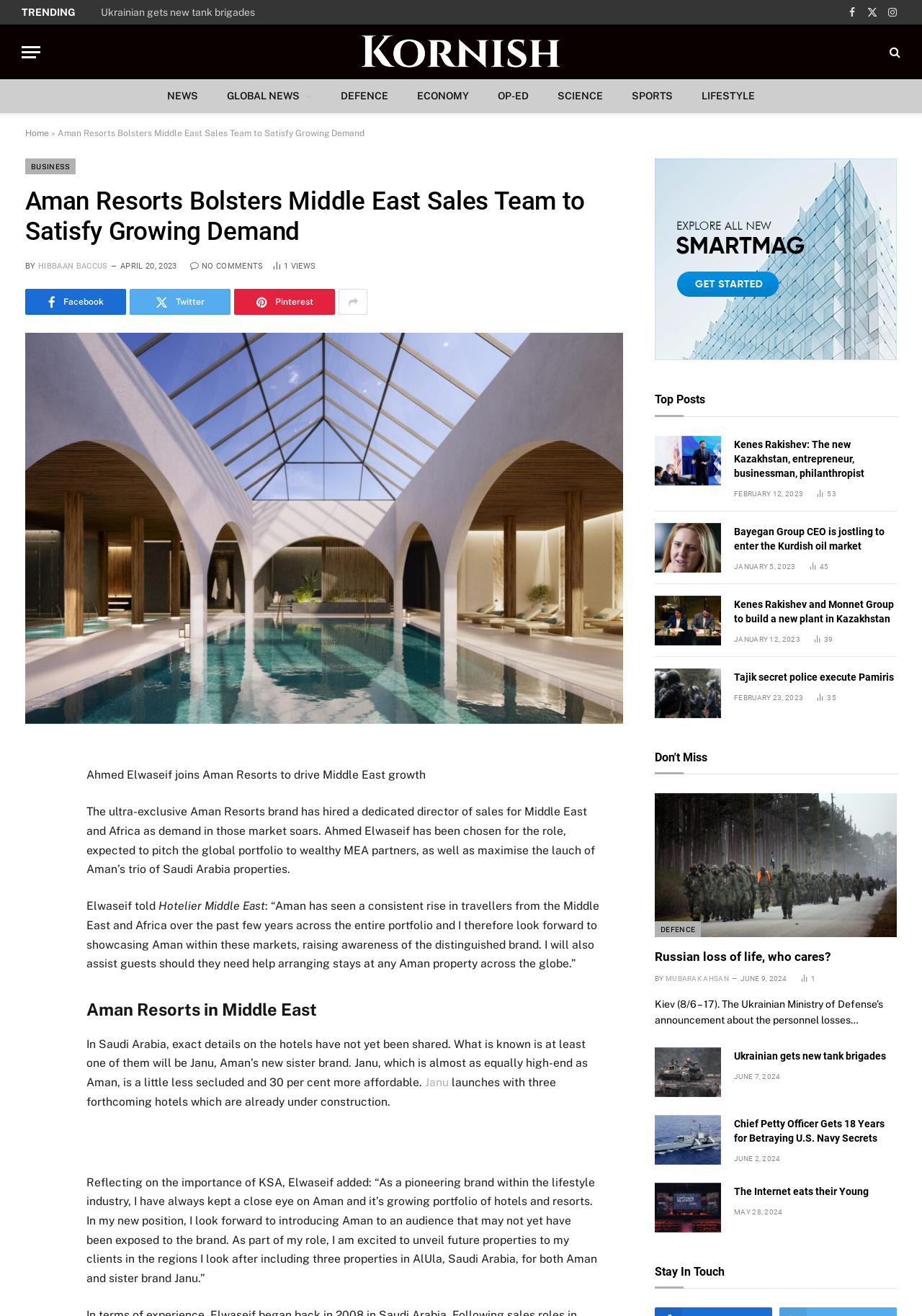Give a short answer to this question using one word or a phrase:
How many forthcoming hotels are mentioned to be under construction in Saudi Arabia?

Three